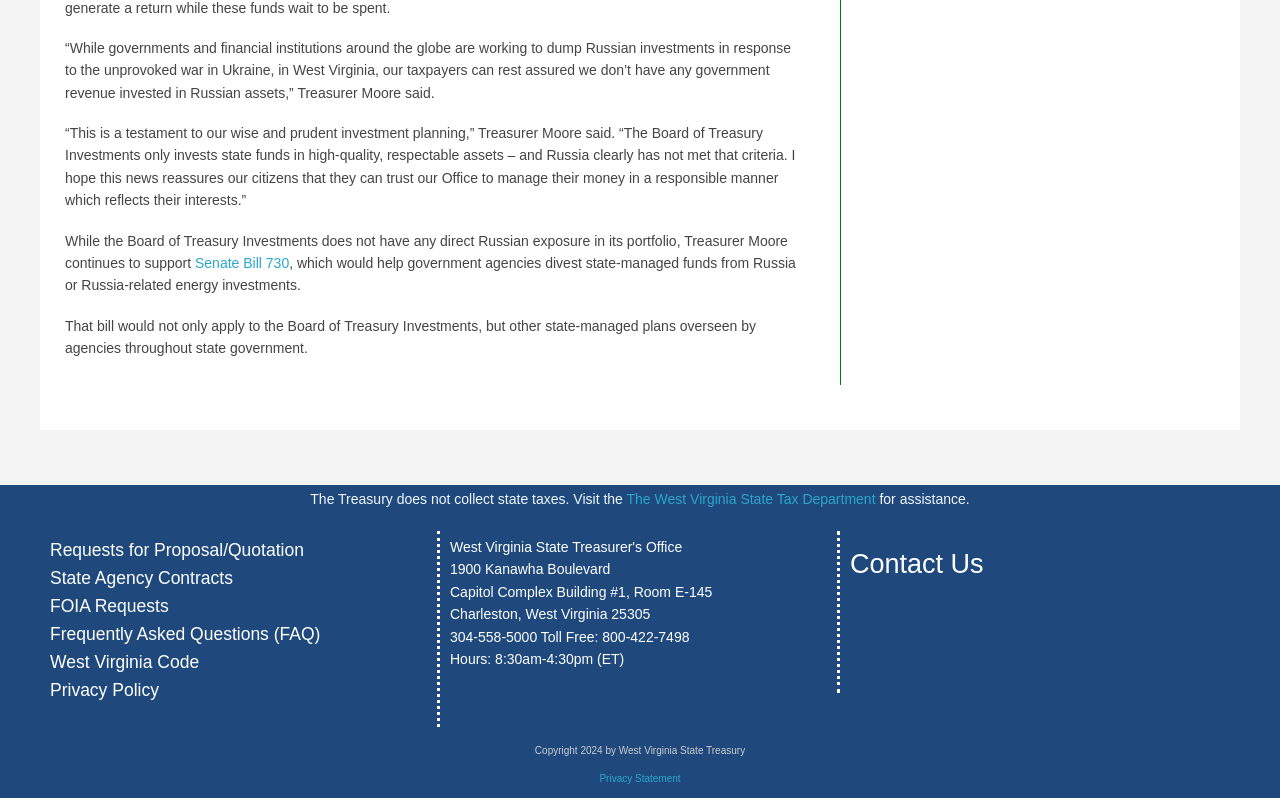Identify the bounding box coordinates for the UI element described as: "Privacy Policy". The coordinates should be provided as four floats between 0 and 1: [left, top, right, bottom].

[0.039, 0.852, 0.124, 0.877]